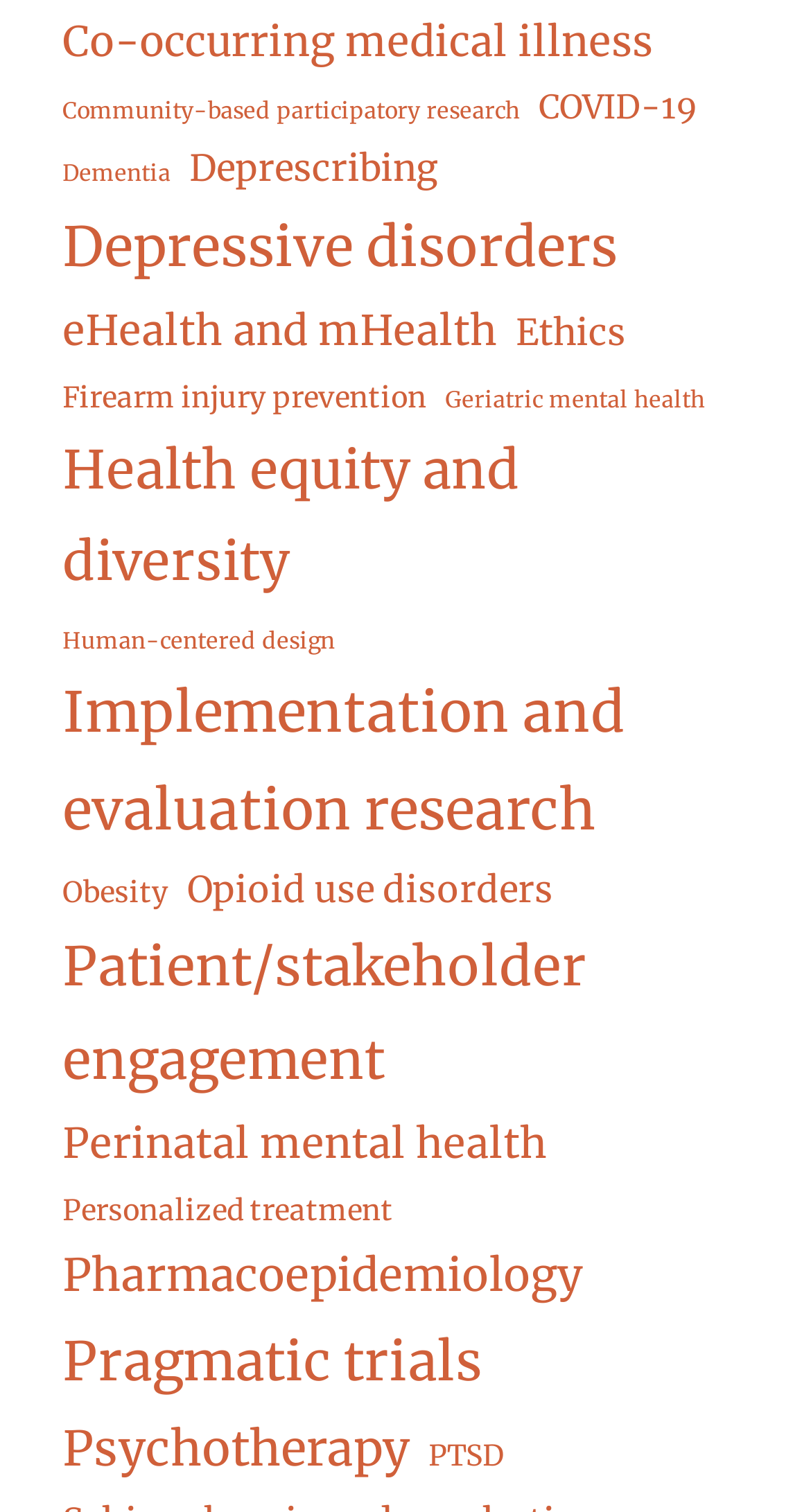How many items are related to Depressive disorders?
Respond with a short answer, either a single word or a phrase, based on the image.

16